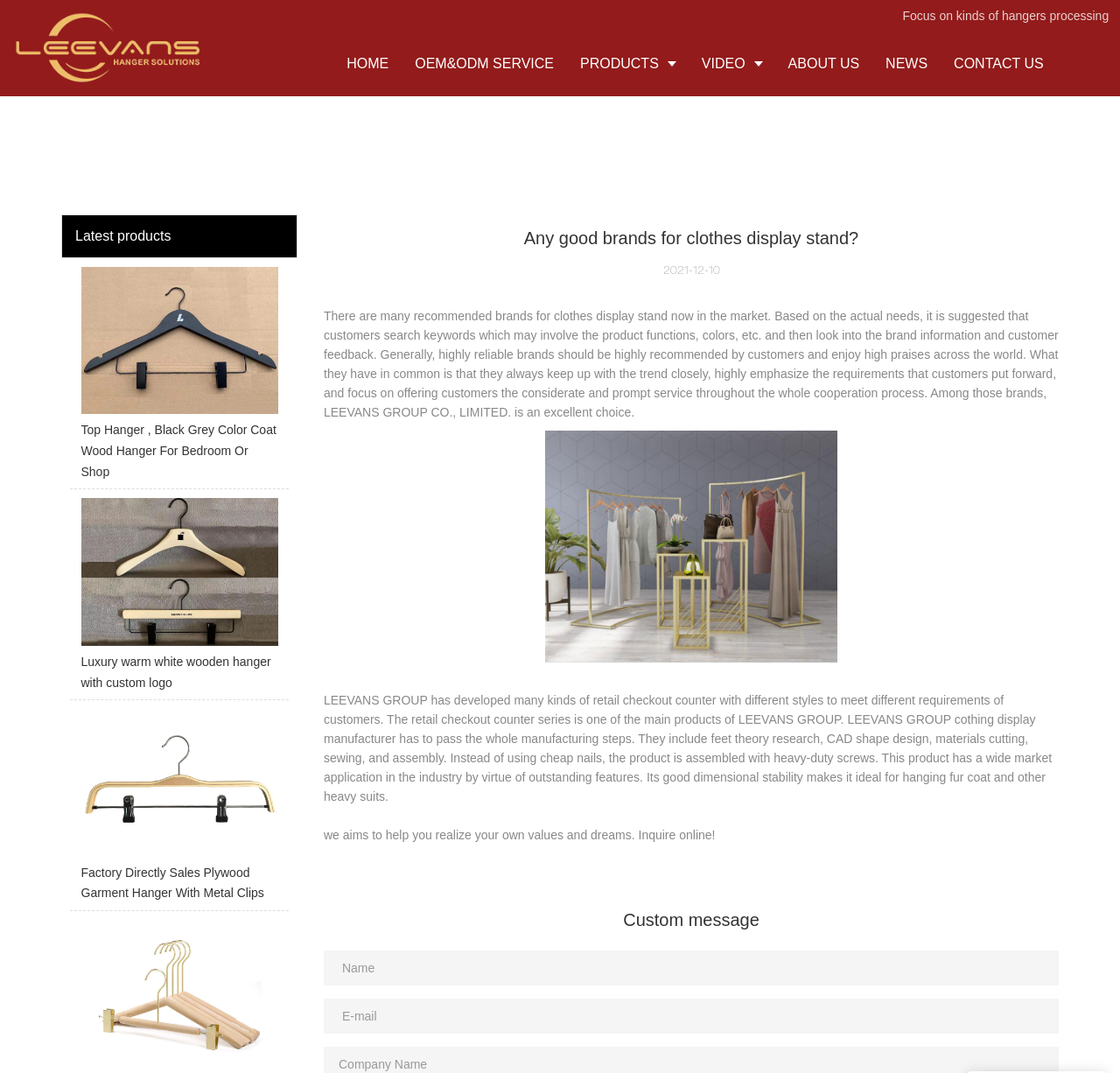Please find the bounding box coordinates of the clickable region needed to complete the following instruction: "Click on the CONTACT US link". The bounding box coordinates must consist of four float numbers between 0 and 1, i.e., [left, top, right, bottom].

[0.84, 0.029, 0.943, 0.09]